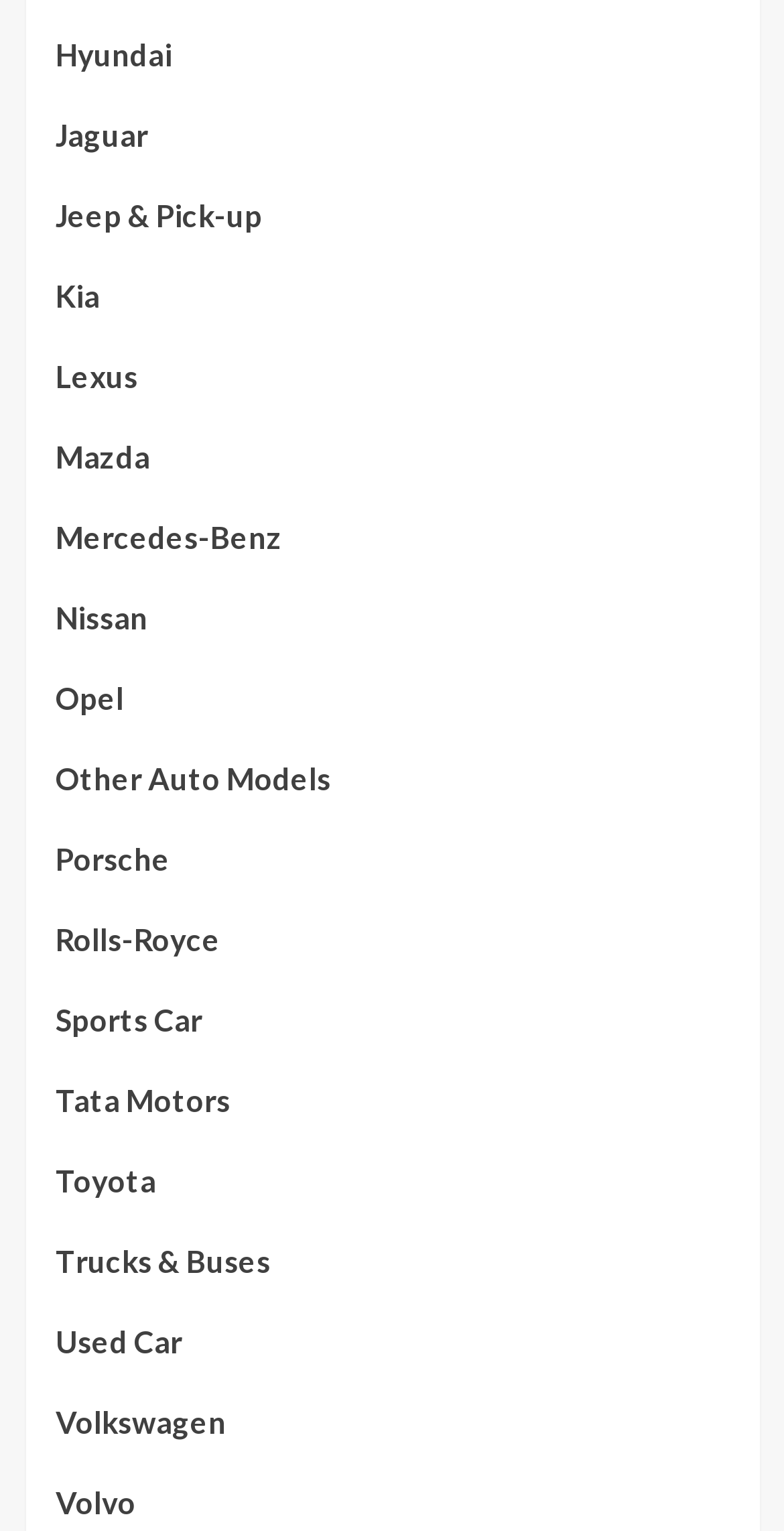Analyze the image and answer the question with as much detail as possible: 
How many links are there for car models?

I counted the number of links on the webpage that represent specific car models, excluding the 'Other Auto Models' and 'Used Car' links, and found that there are 16 links for car models.